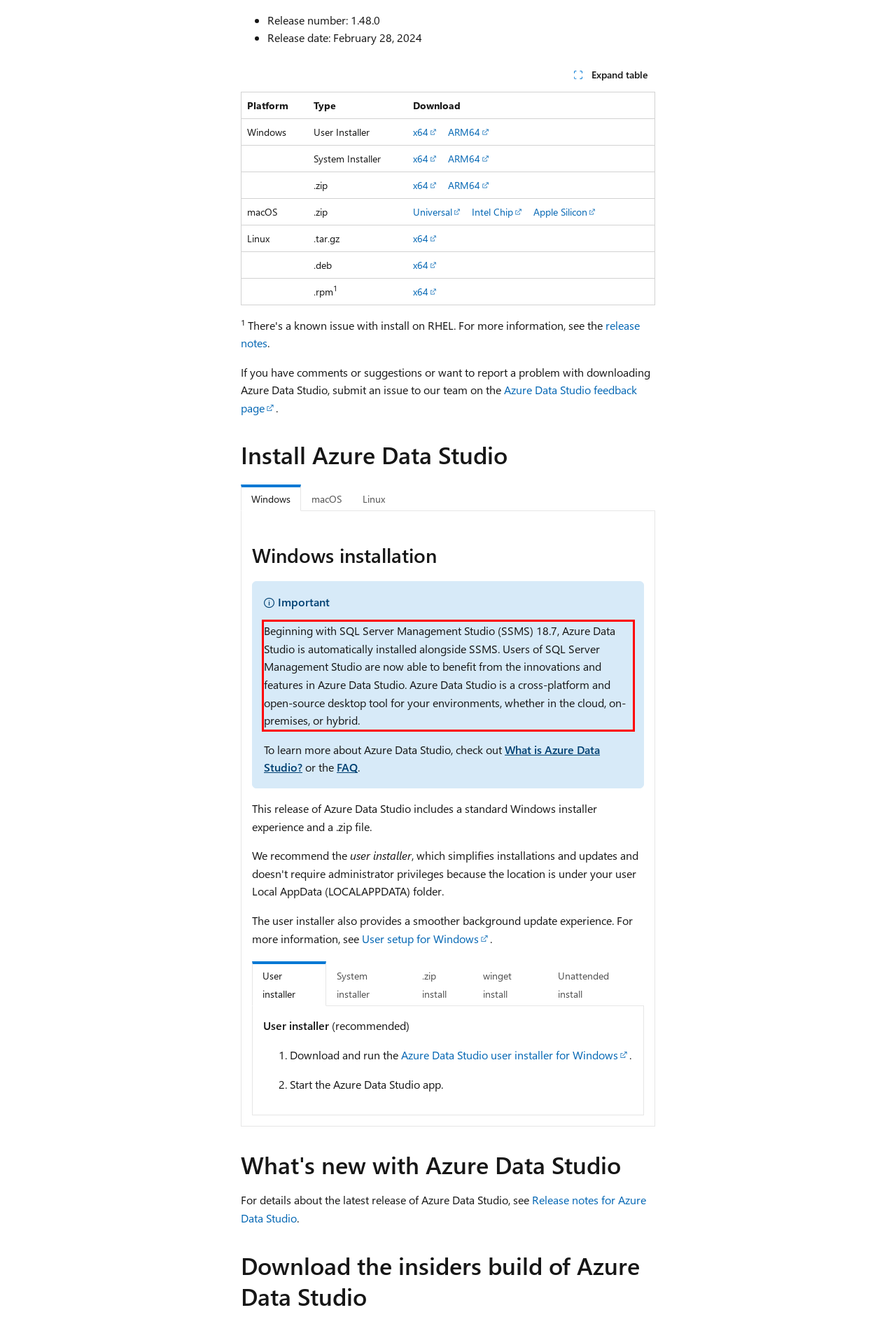Review the screenshot of the webpage and recognize the text inside the red rectangle bounding box. Provide the extracted text content.

Beginning with SQL Server Management Studio (SSMS) 18.7, Azure Data Studio is automatically installed alongside SSMS. Users of SQL Server Management Studio are now able to benefit from the innovations and features in Azure Data Studio. Azure Data Studio is a cross-platform and open-source desktop tool for your environments, whether in the cloud, on-premises, or hybrid.